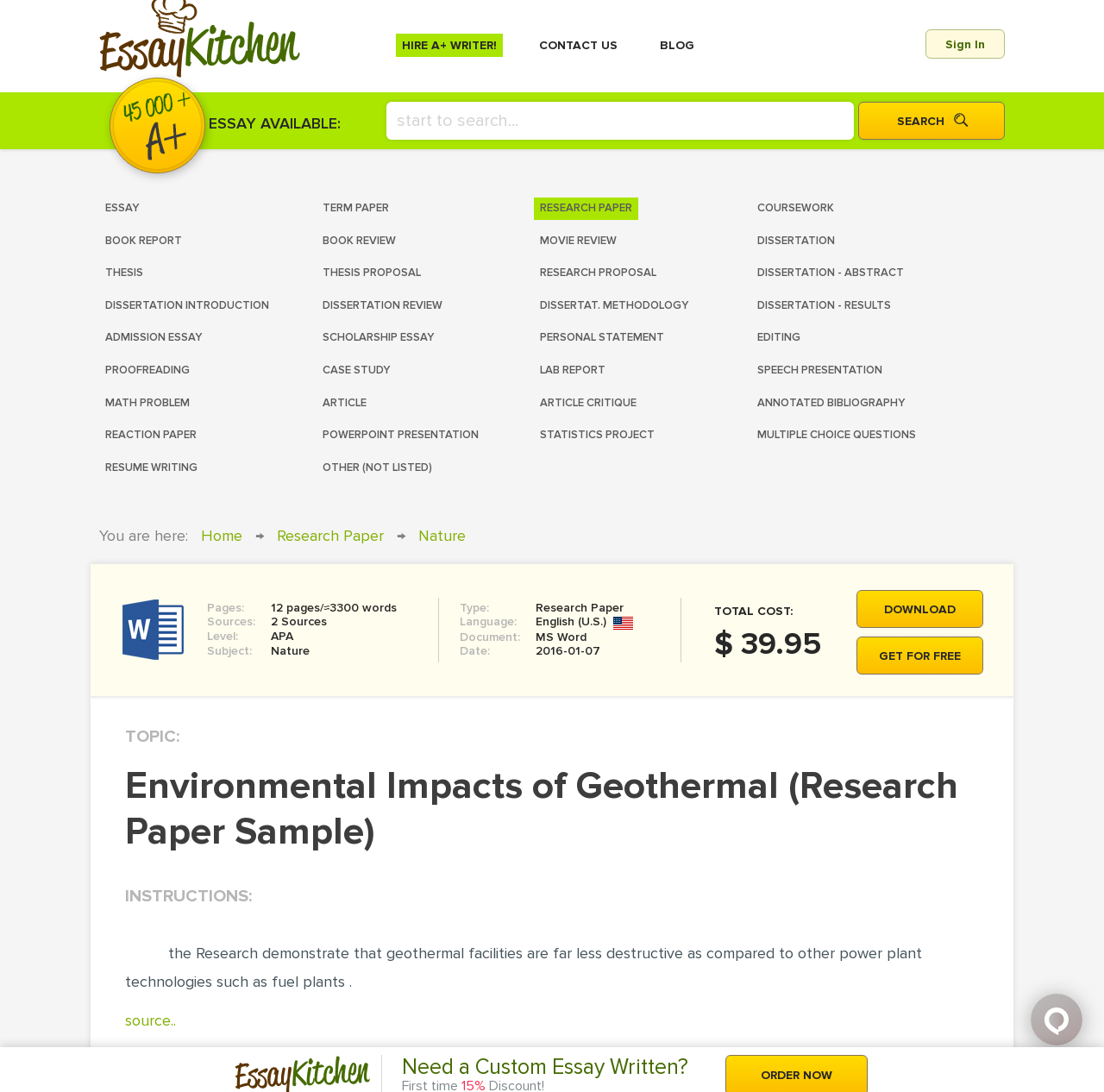Provide the bounding box coordinates, formatted as (top-left x, top-left y, bottom-right x, bottom-right y), with all values being floating point numbers between 0 and 1. Identify the bounding box of the UI element that matches the description: EssayKitchen

[0.088, 0.009, 0.27, 0.075]